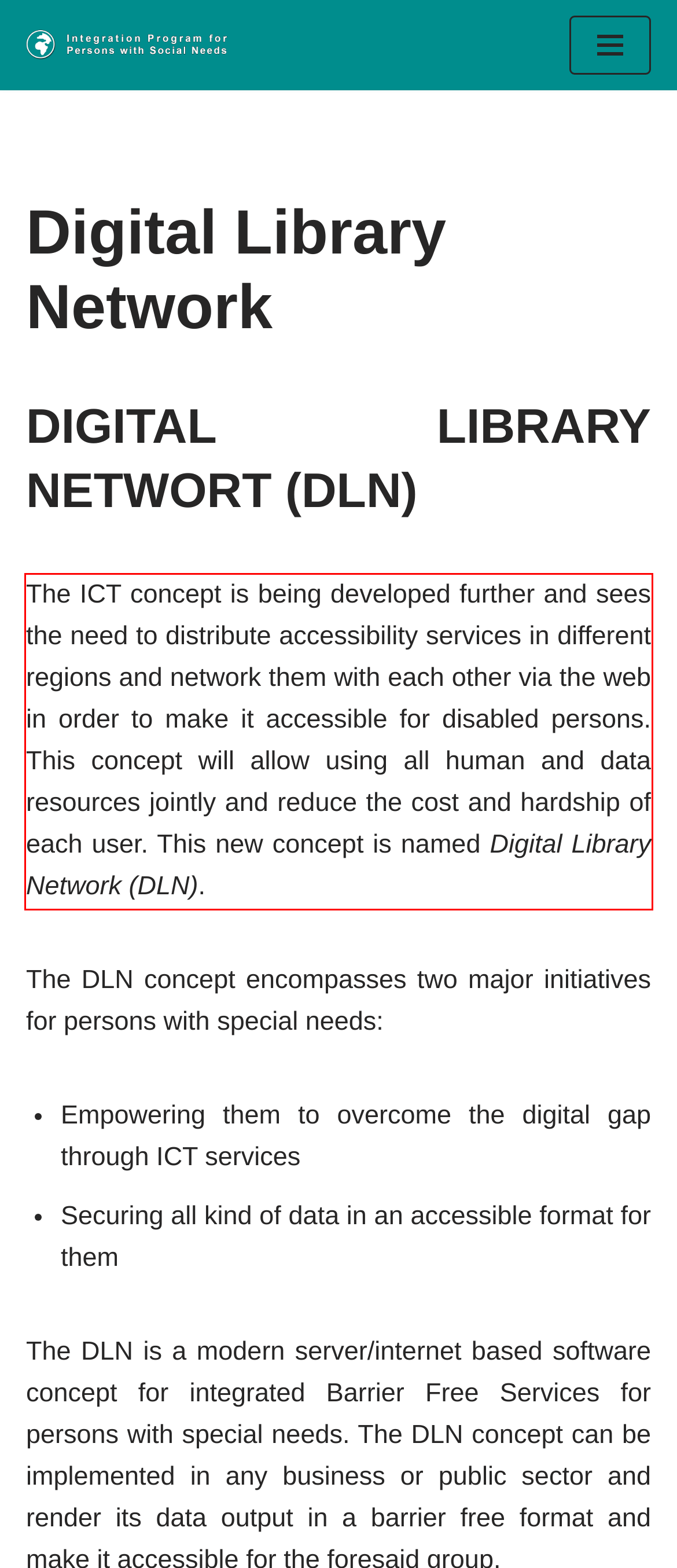Using the provided webpage screenshot, recognize the text content in the area marked by the red bounding box.

The ICT concept is being developed further and sees the need to distribute accessibility services in different regions and network them with each other via the web in order to make it accessible for disabled persons. This concept will allow using all human and data resources jointly and reduce the cost and hardship of each user. This new concept is named Digital Library Network (DLN).